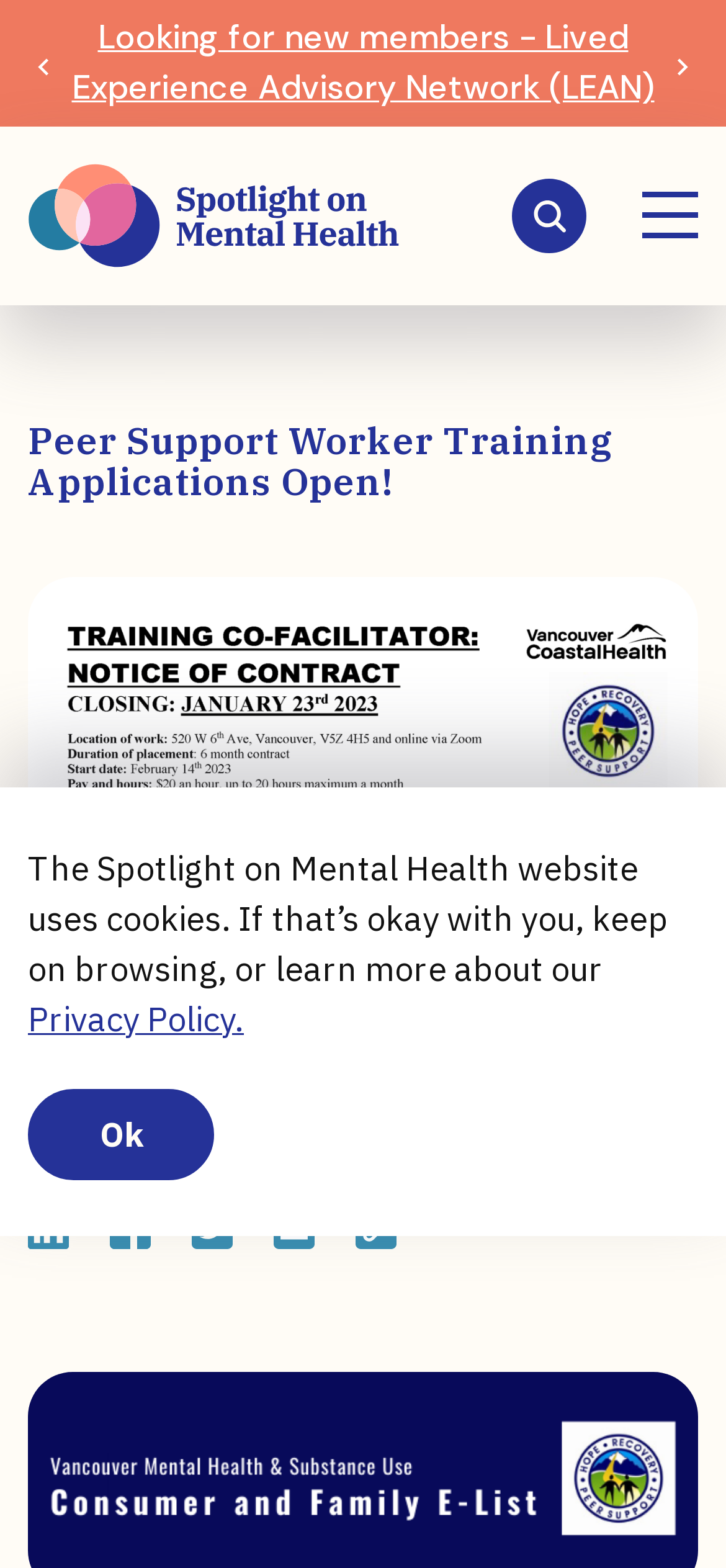What is the purpose of the training?
Please use the visual content to give a single word or phrase answer.

Peer Support Worker